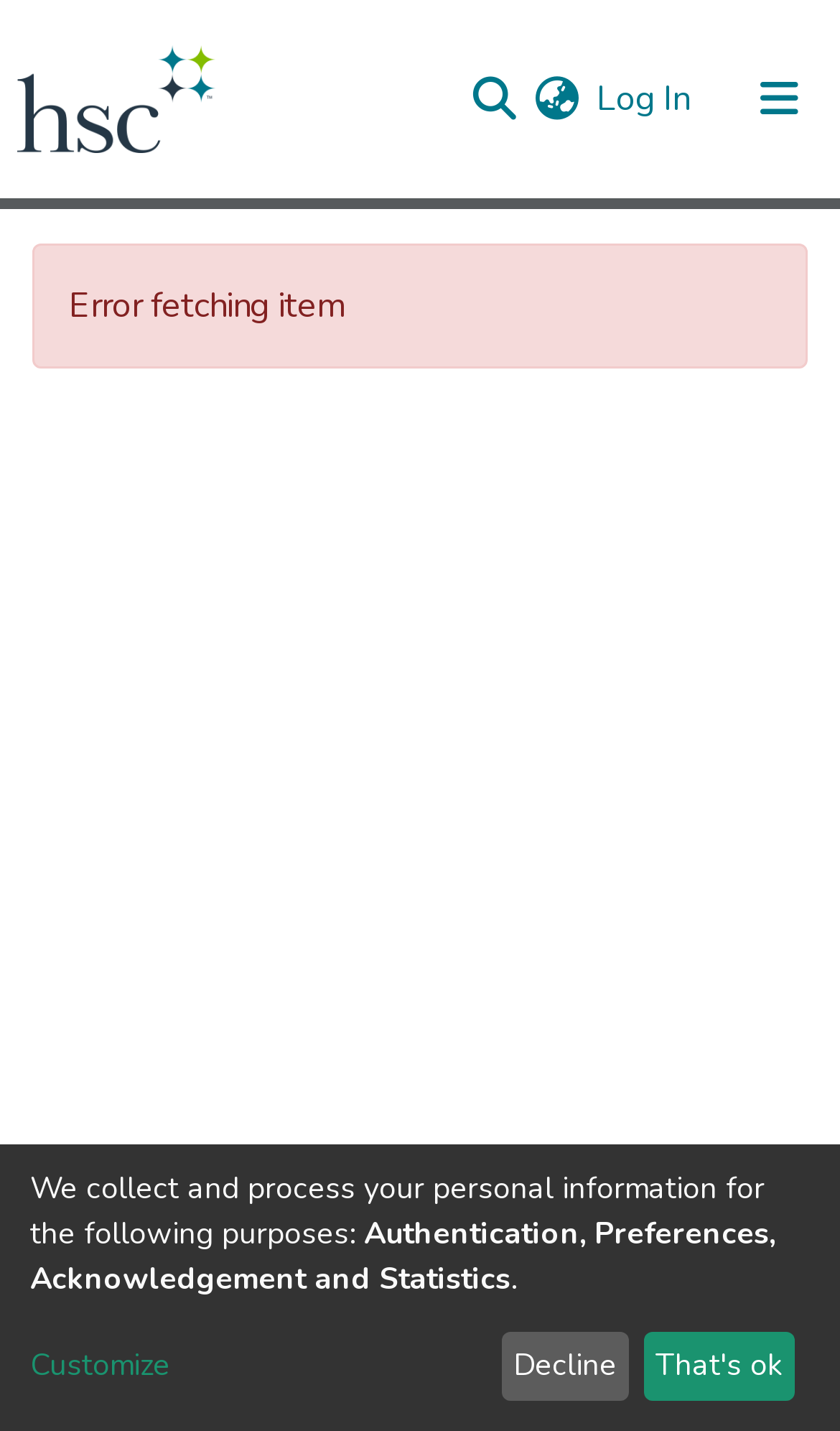Locate the bounding box coordinates of the area to click to fulfill this instruction: "Log in". The bounding box should be presented as four float numbers between 0 and 1, in the order [left, top, right, bottom].

[0.705, 0.053, 0.826, 0.086]